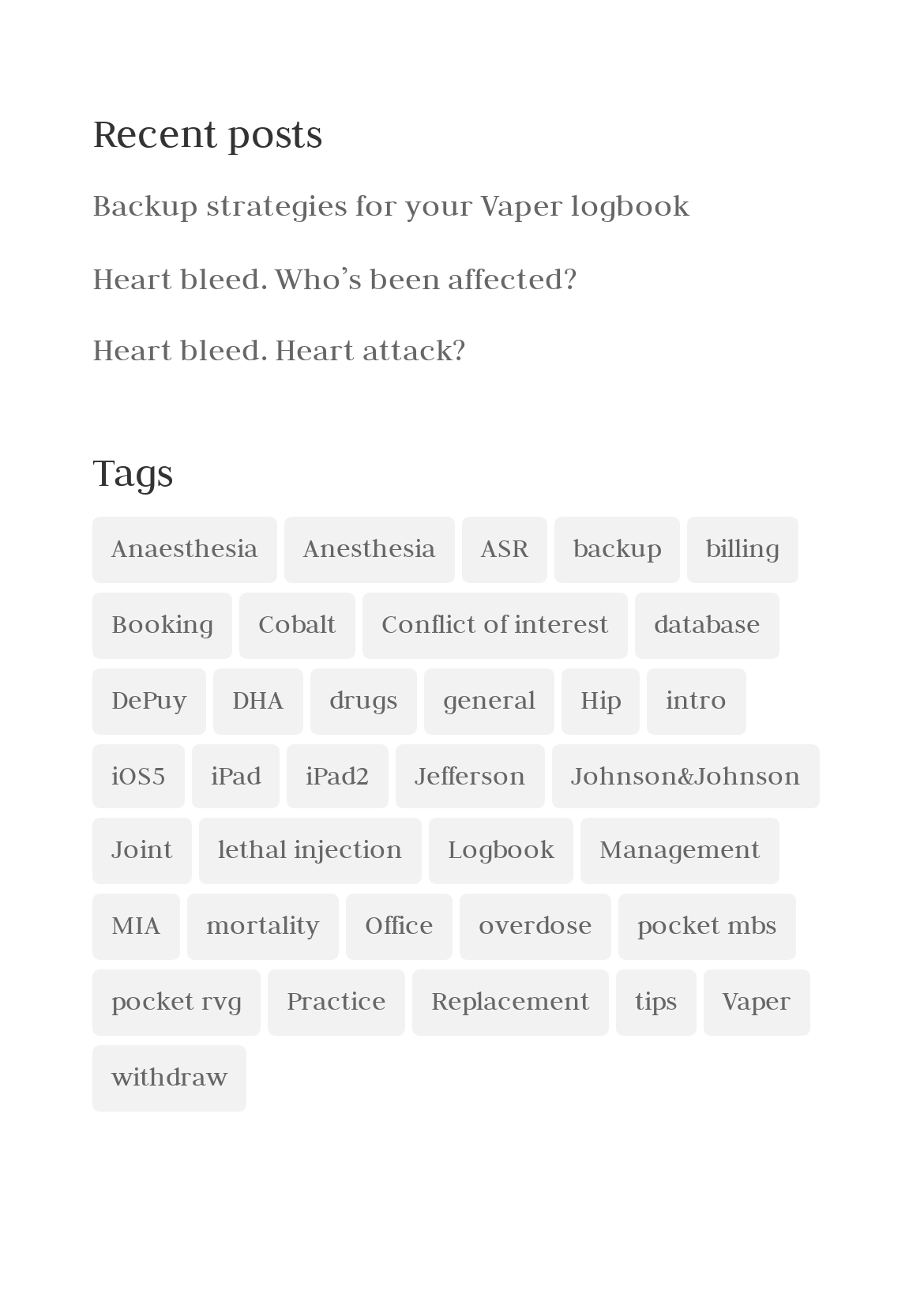Can you find the bounding box coordinates for the element that needs to be clicked to execute this instruction: "Explore tags related to Anaesthesia"? The coordinates should be given as four float numbers between 0 and 1, i.e., [left, top, right, bottom].

[0.1, 0.396, 0.3, 0.447]